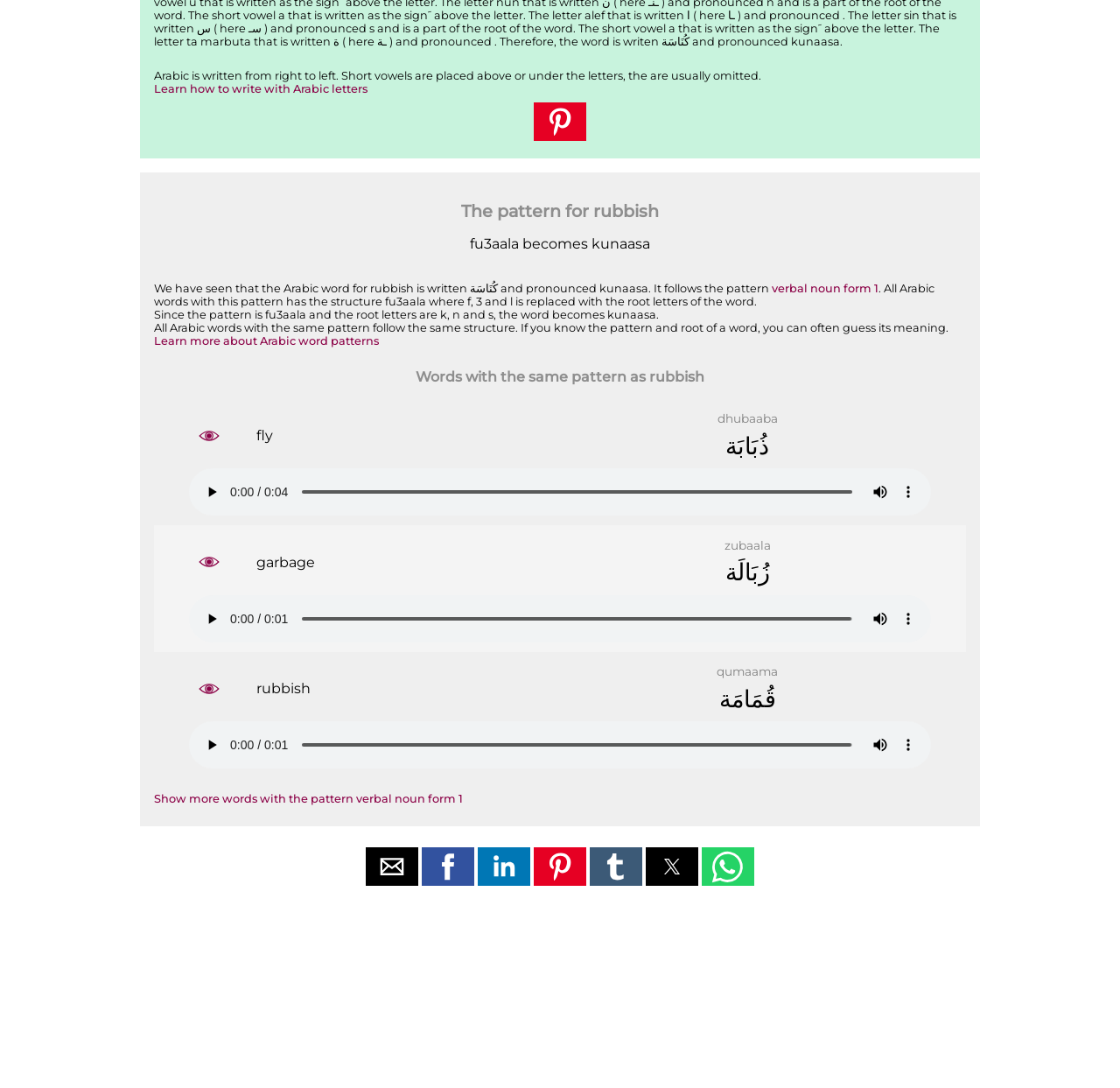Determine the bounding box coordinates for the clickable element required to fulfill the instruction: "Learn how to write with Arabic letters". Provide the coordinates as four float numbers between 0 and 1, i.e., [left, top, right, bottom].

[0.138, 0.076, 0.328, 0.088]